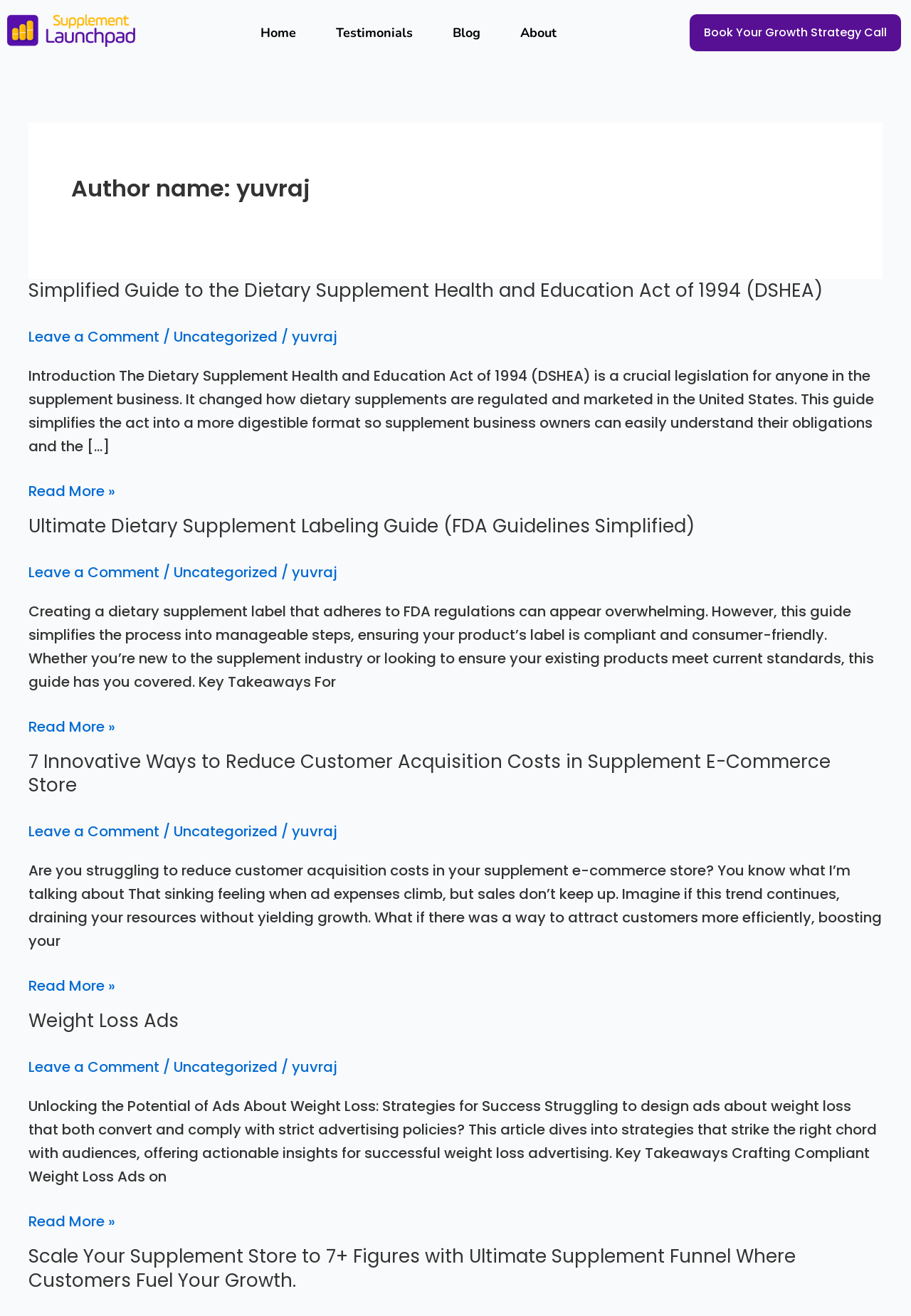How many articles are on this webpage?
Provide a one-word or short-phrase answer based on the image.

4